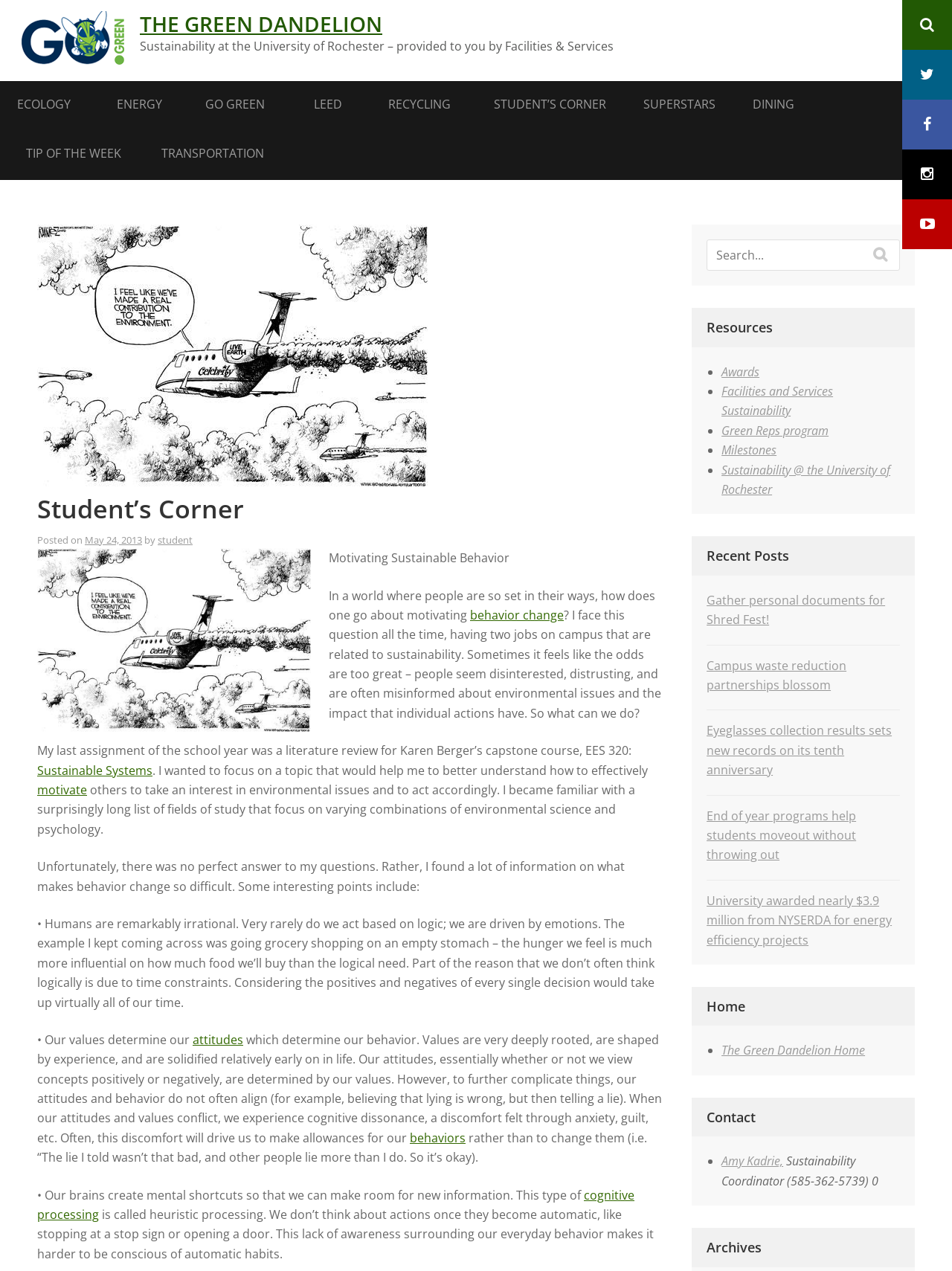Determine the bounding box coordinates in the format (top-left x, top-left y, bottom-right x, bottom-right y). Ensure all values are floating point numbers between 0 and 1. Identify the bounding box of the UI element described by: attitudes

[0.202, 0.812, 0.255, 0.824]